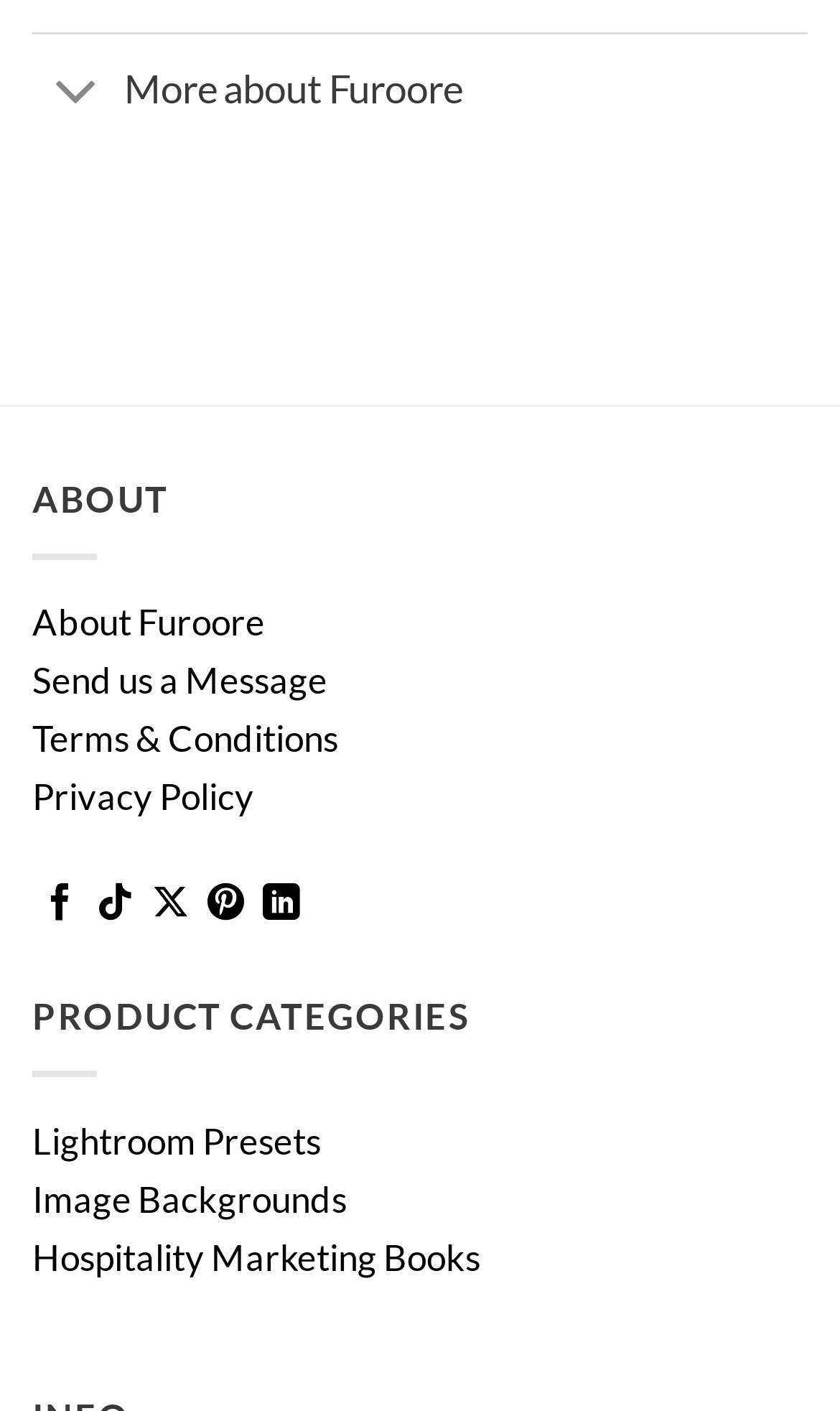Locate the bounding box coordinates of the element's region that should be clicked to carry out the following instruction: "read blog posts". The coordinates need to be four float numbers between 0 and 1, i.e., [left, top, right, bottom].

None